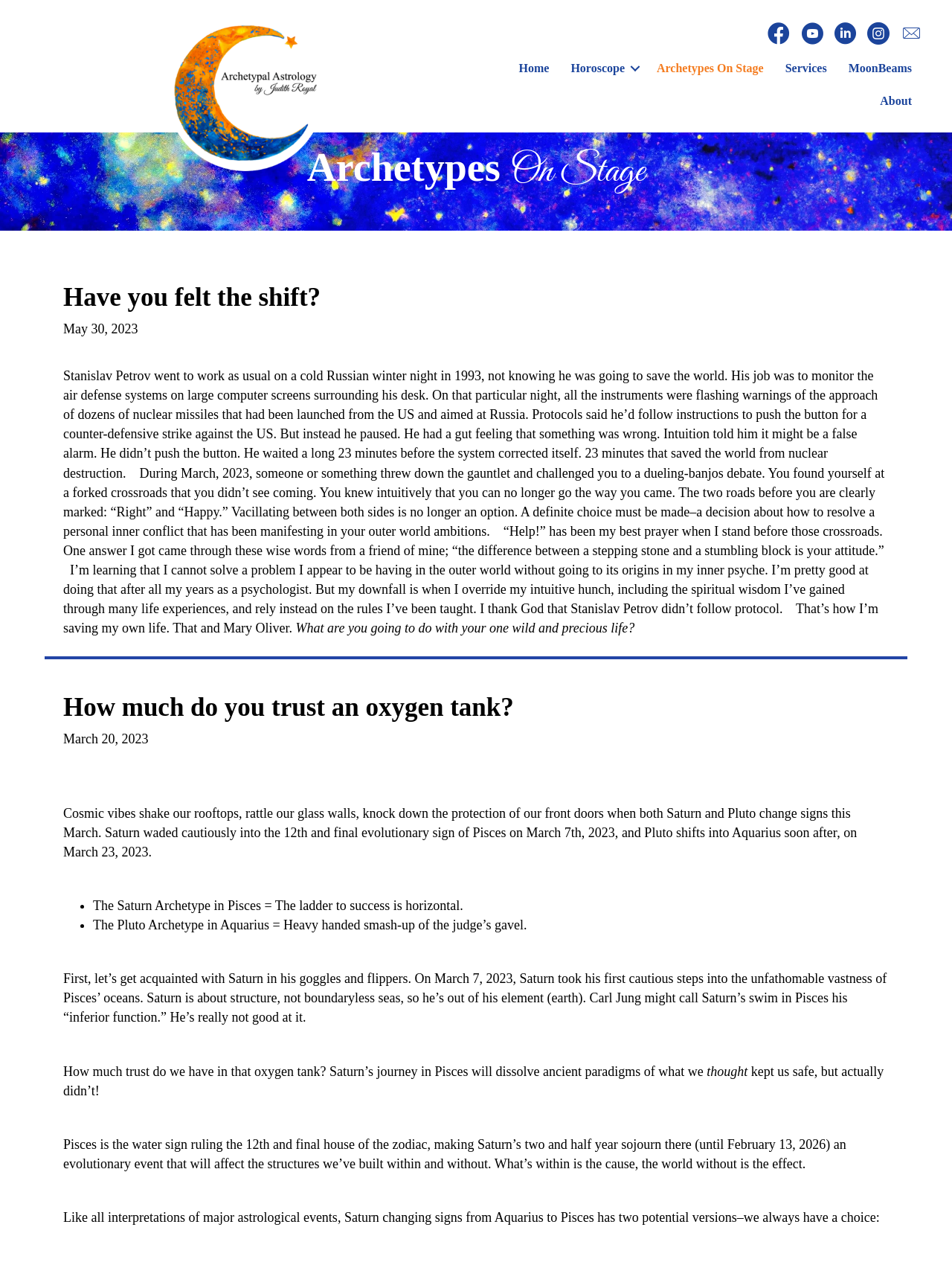Please determine the bounding box coordinates for the UI element described here. Use the format (top-left x, top-left y, bottom-right x, bottom-right y) with values bounded between 0 and 1: Home

[0.534, 0.041, 0.588, 0.067]